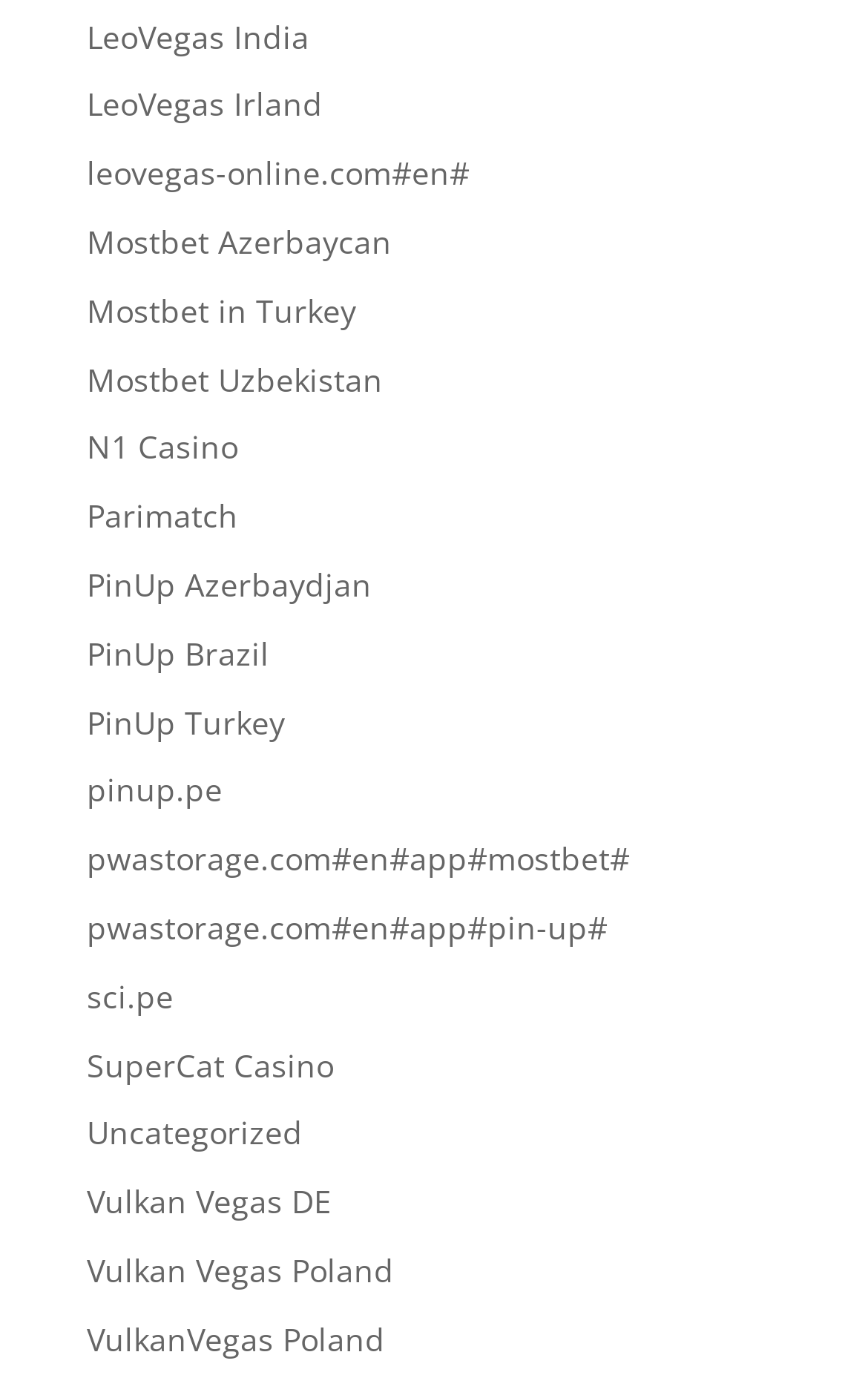What is the name of the casino mentioned after N1 Casino?
Answer with a single word or phrase by referring to the visual content.

Parimatch